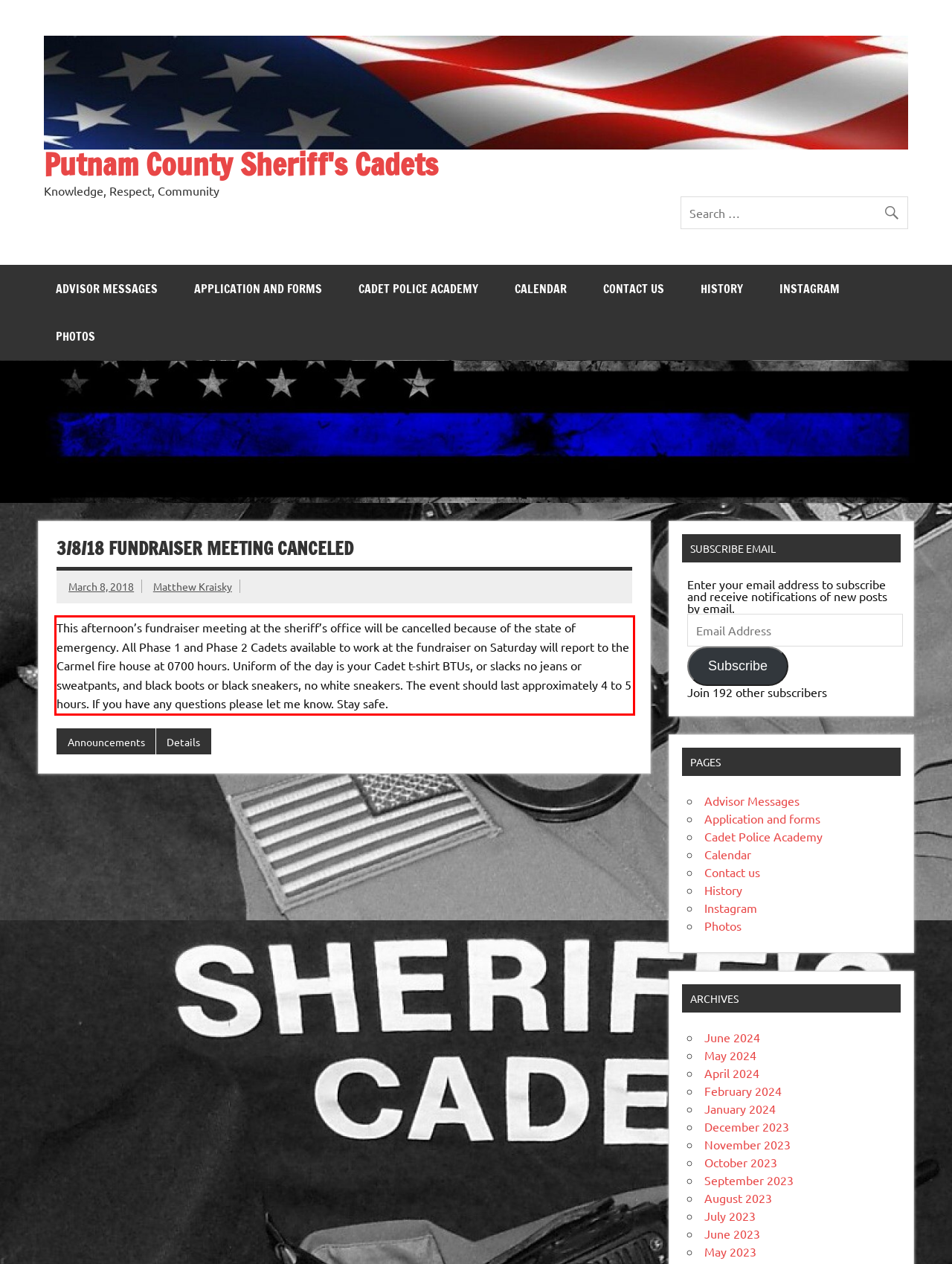Analyze the screenshot of the webpage that features a red bounding box and recognize the text content enclosed within this red bounding box.

This afternoon’s fundraiser meeting at the sheriff’s office will be cancelled because of the state of emergency. All Phase 1 and Phase 2 Cadets available to work at the fundraiser on Saturday will report to the Carmel fire house at 0700 hours. Uniform of the day is your Cadet t-shirt BTUs, or slacks no jeans or sweatpants, and black boots or black sneakers, no white sneakers. The event should last approximately 4 to 5 hours. If you have any questions please let me know. Stay safe.